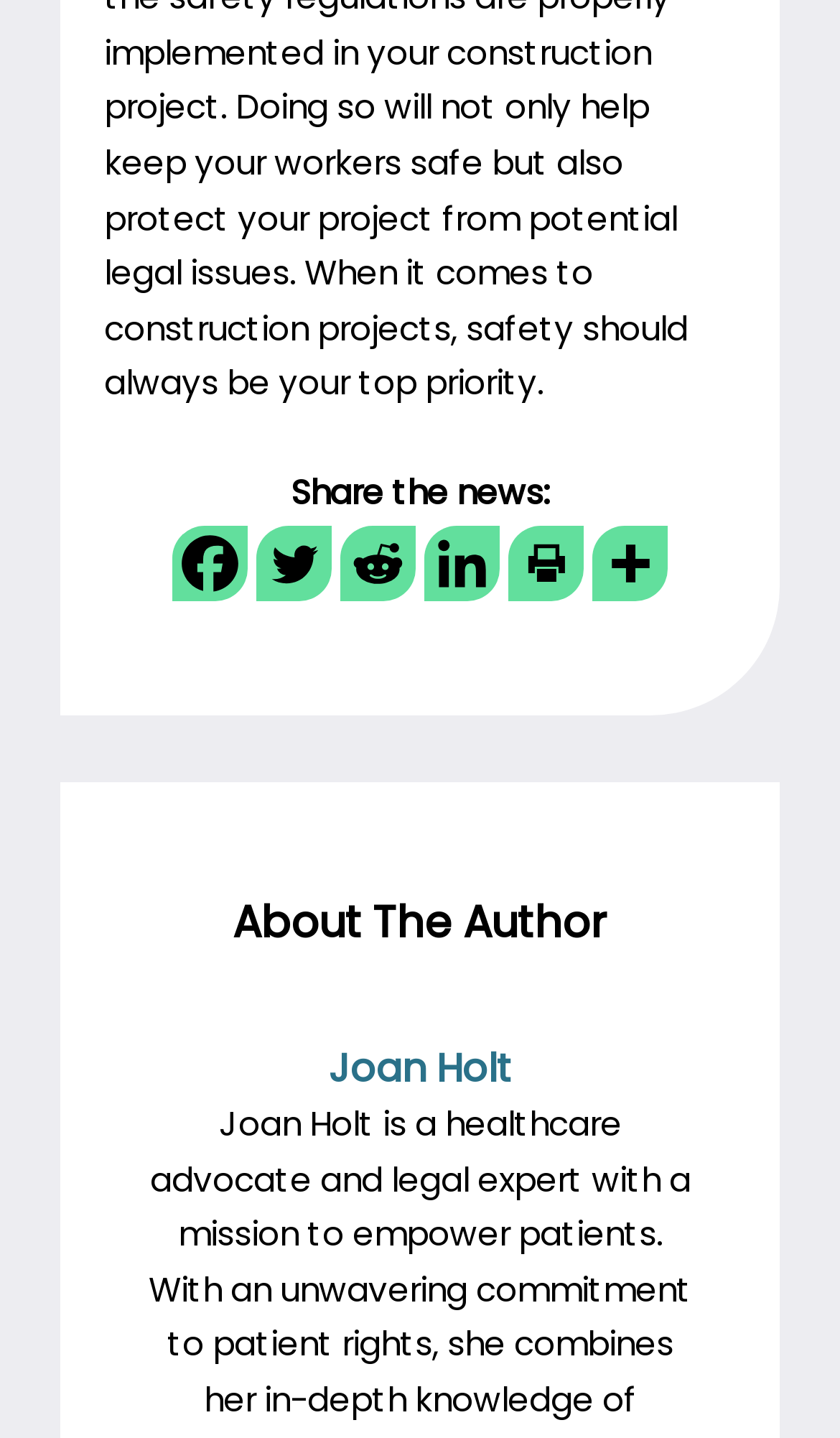Provide the bounding box for the UI element matching this description: "title="More"".

[0.705, 0.366, 0.795, 0.419]